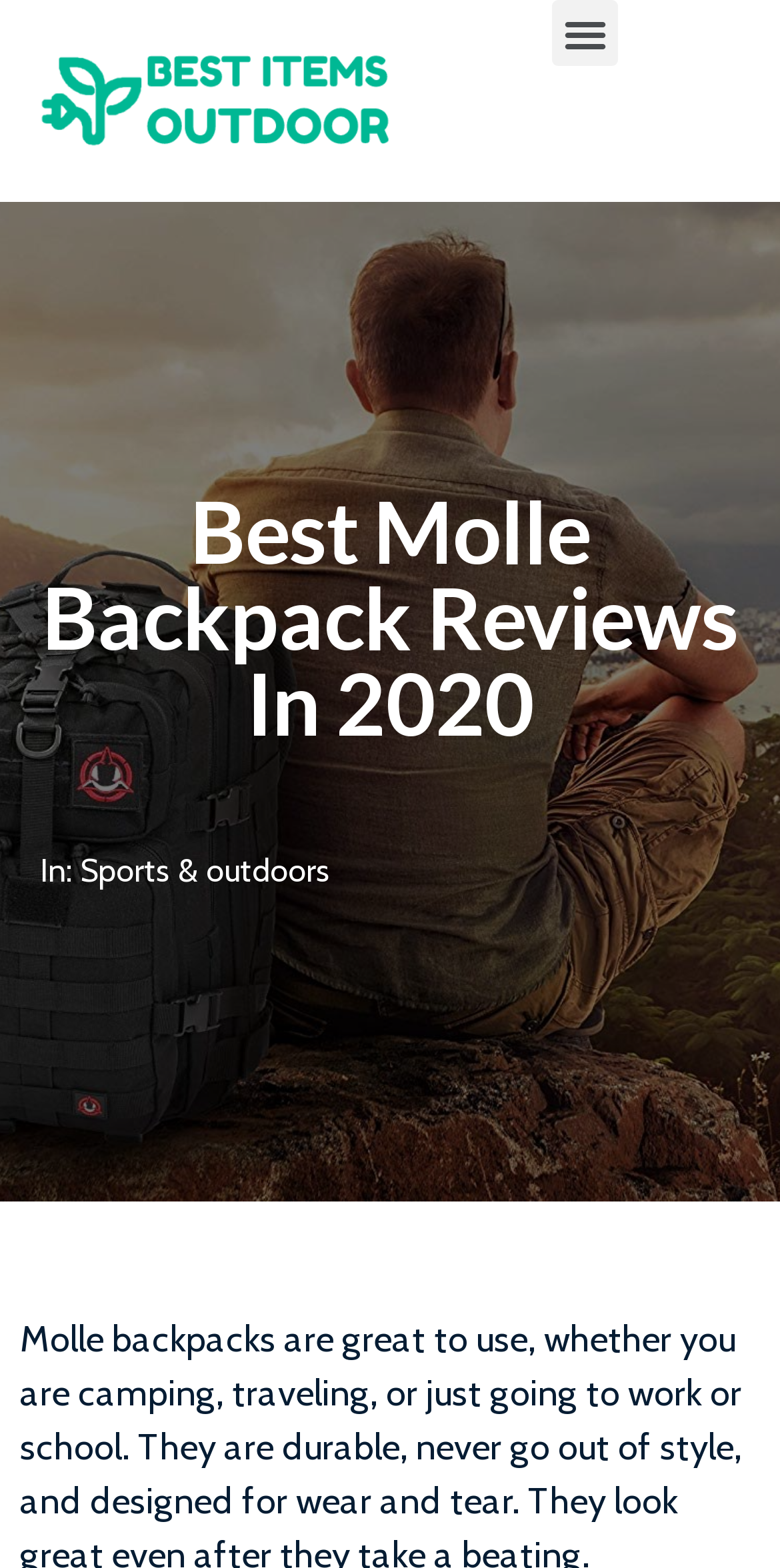With reference to the image, please provide a detailed answer to the following question: Is the menu toggle button expanded?

There are two menu toggle buttons with the same description, and both have the 'expanded' property set to False, indicating that the menu toggle button is not expanded.